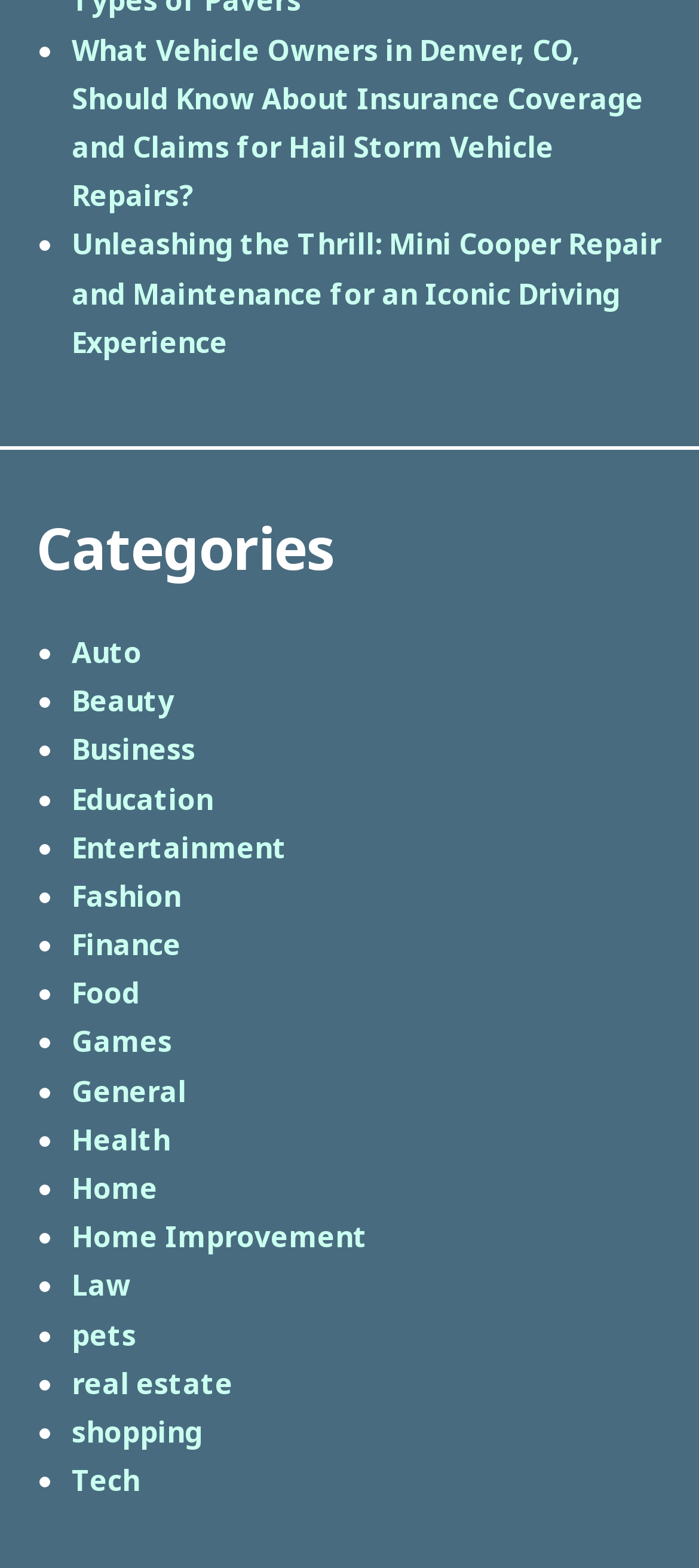Give a one-word or short phrase answer to this question: 
How many categories are listed?

19